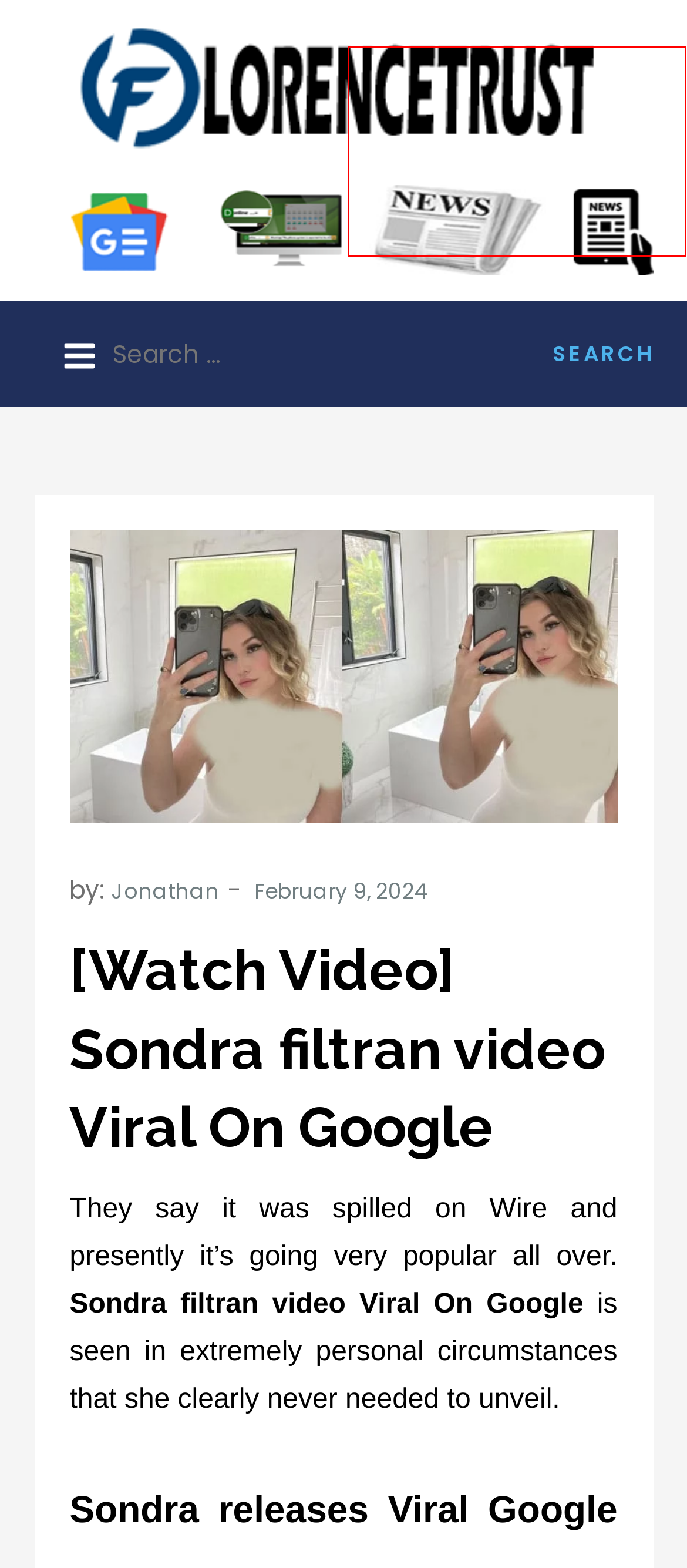You have been given a screenshot of a webpage with a red bounding box around a UI element. Select the most appropriate webpage description for the new webpage that appears after clicking the element within the red bounding box. The choices are:
A. [Watch Video] Payton gendon buffalo Video Portal Zacarias Free fire na Vida real mercado buffalo
B. Read Top Headlines & Latest News Here- Florencetrust
C. Jonathan - florencetrust - Random News & Online Website Reviews
D. Privacy Policy - florencetrust - Random News & Online Website Reviews
E. Do Not Sell My Personal Information – Read Details Here
F. Write For Us Guest Post - The Submission Guidelines!
G. Terms & Condition - florencetrust - Random News & Online Website Reviews
H. Disclaimer - florencetrust - Random News & Online Website Reviews

B